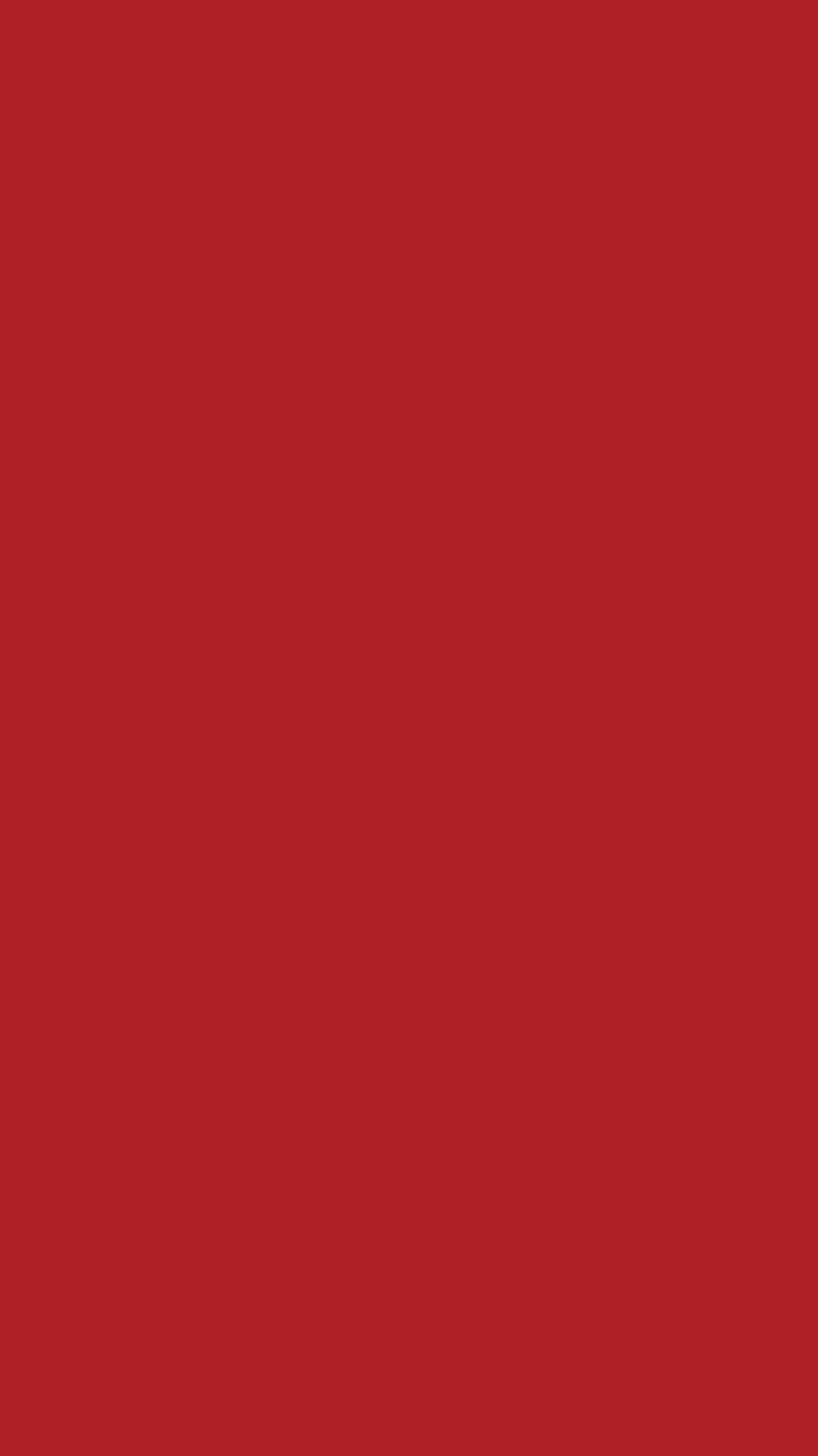Locate and provide the bounding box coordinates for the HTML element that matches this description: "Book A Tour!".

[0.305, 0.933, 0.695, 0.992]